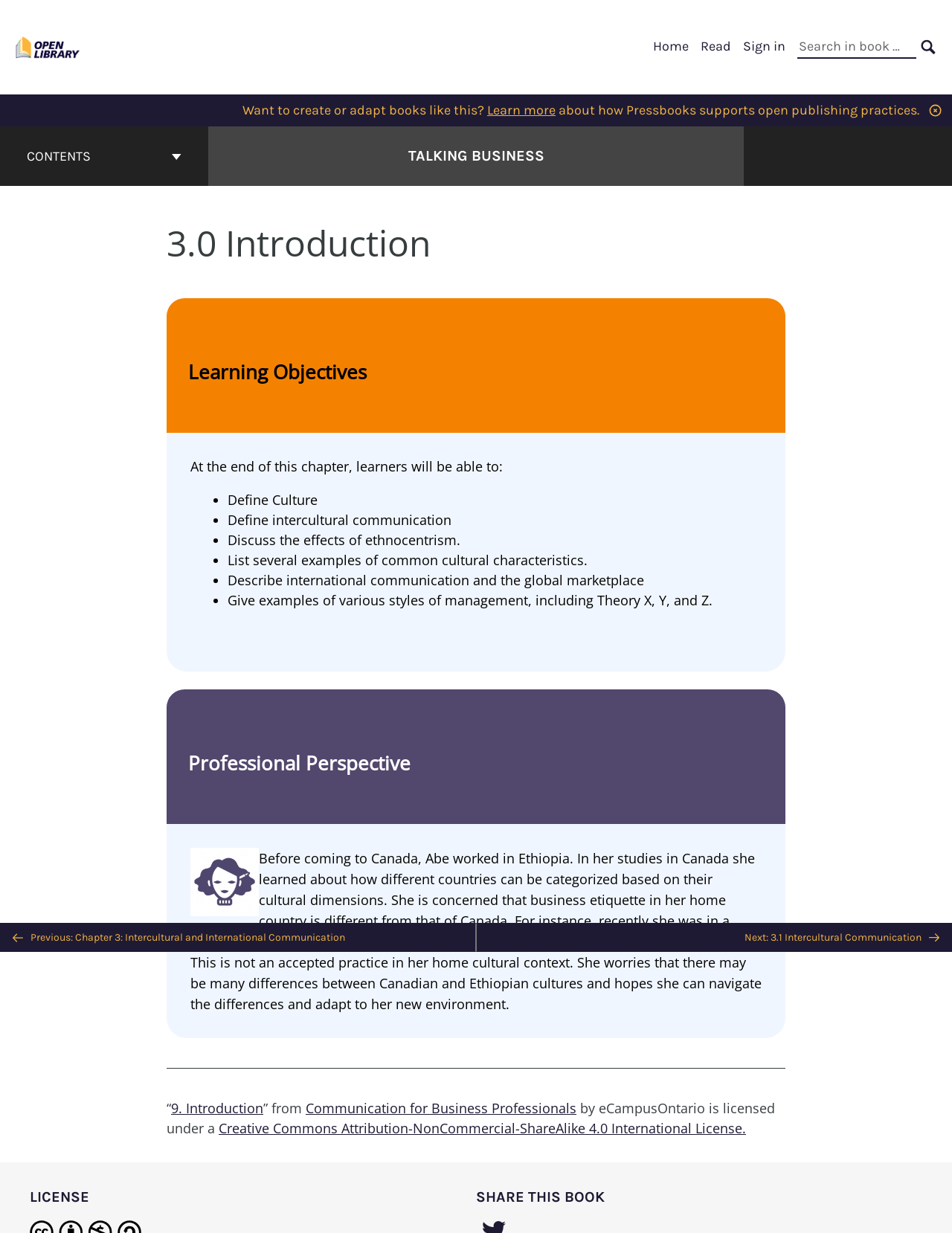What is the profession of the person in the image?
Offer a detailed and exhaustive answer to the question.

I found the answer by looking at the image of a woman with short curly hair and a pencil above her ear, and the text that describes her as someone who worked in Ethiopia and is concerned about business etiquette in Canada.